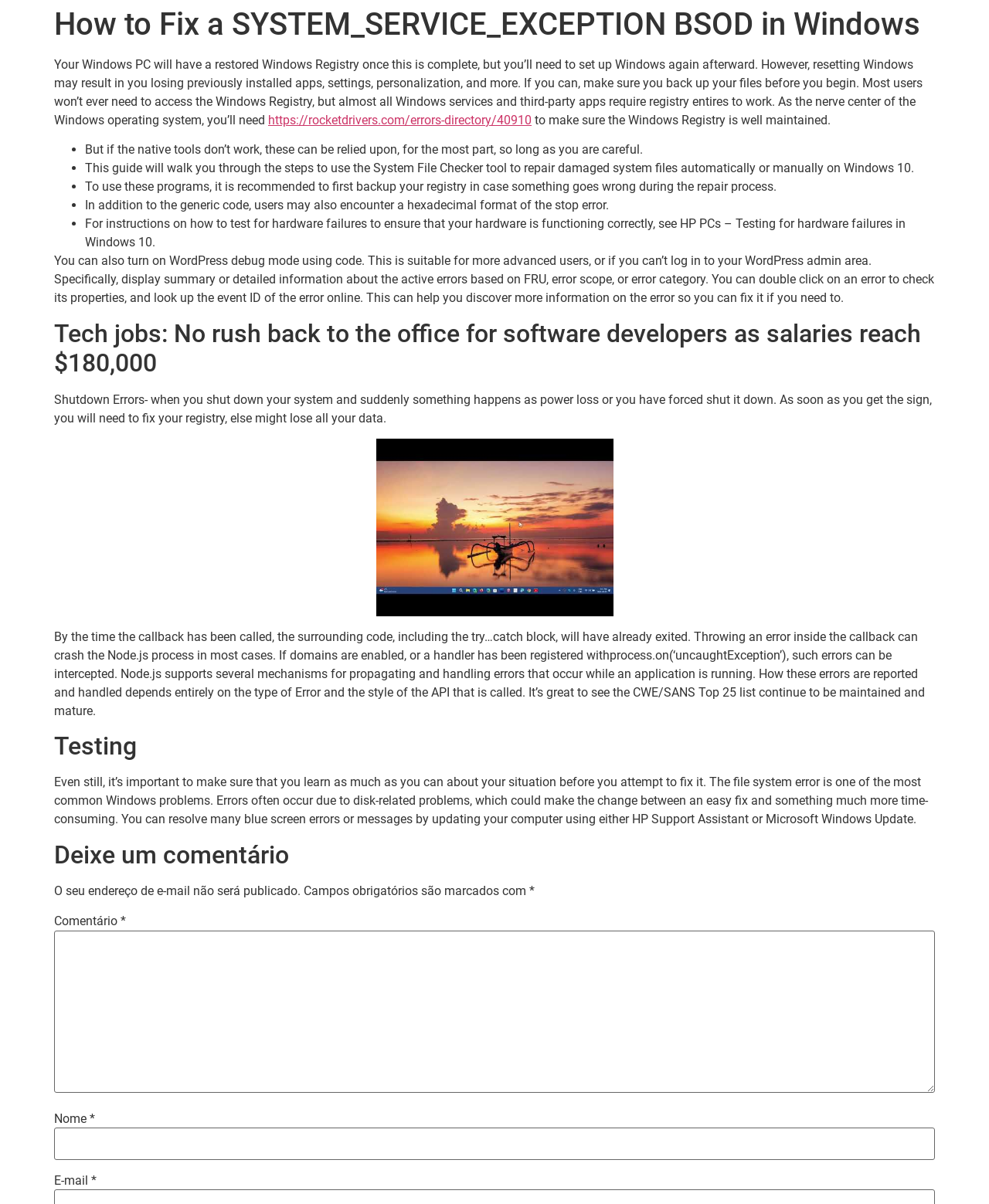Provide your answer to the question using just one word or phrase: What is the purpose of the comment section?

To leave a comment